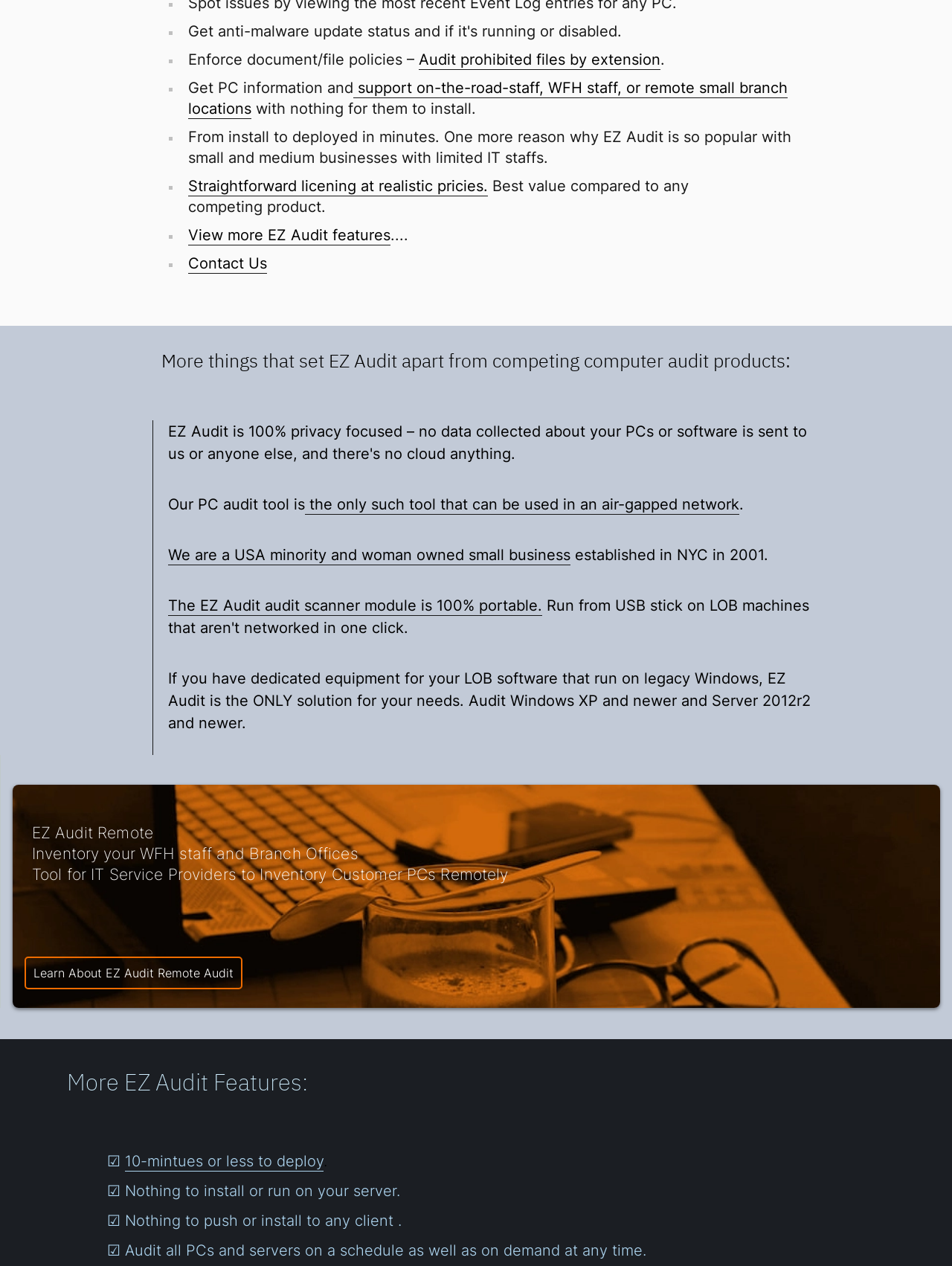Bounding box coordinates should be provided in the format (top-left x, top-left y, bottom-right x, bottom-right y) with all values between 0 and 1. Identify the bounding box for this UI element: Our PC audit tool is

[0.176, 0.391, 0.32, 0.405]